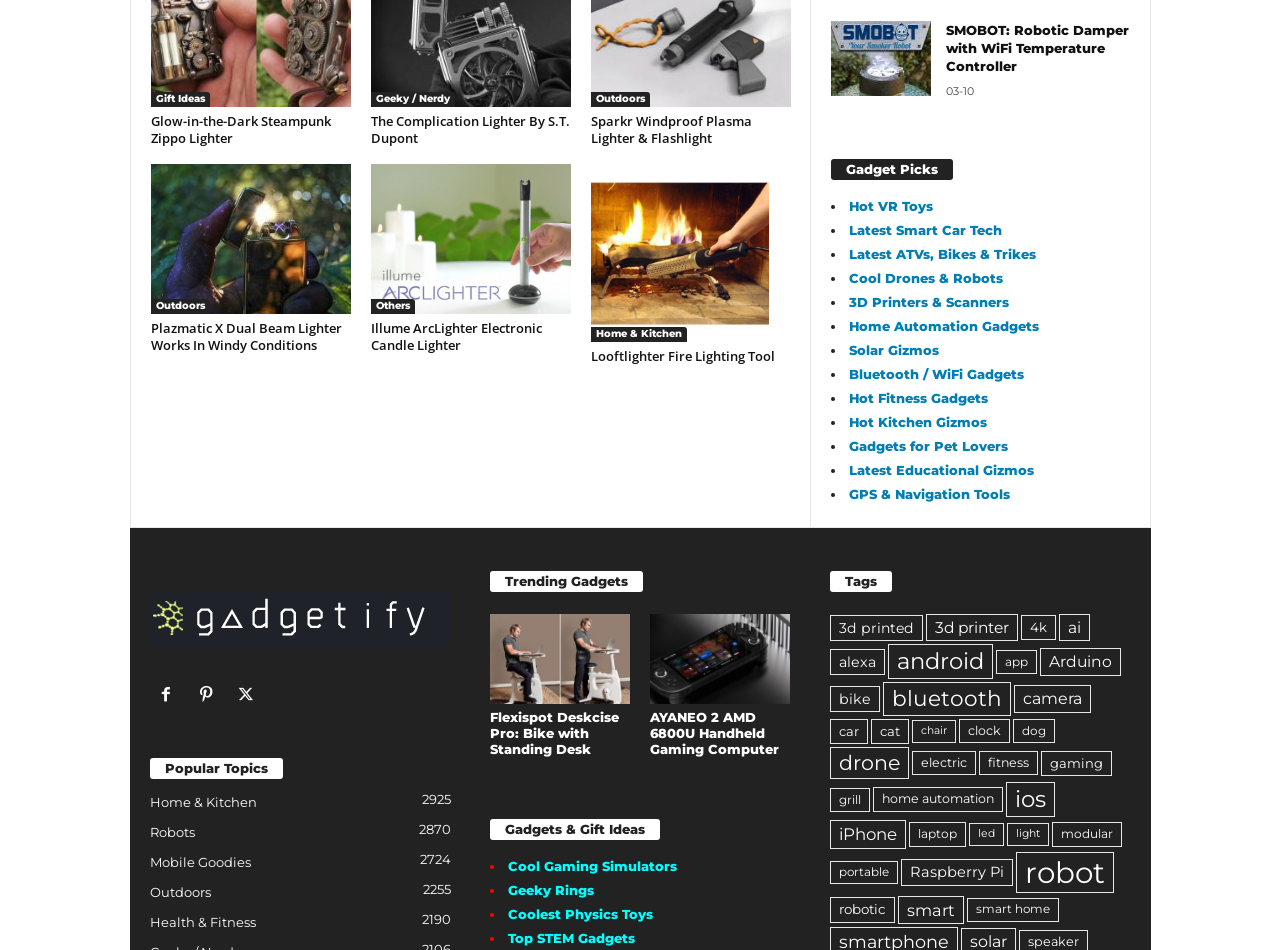Please specify the bounding box coordinates of the area that should be clicked to accomplish the following instruction: "Explore 'Outdoors'". The coordinates should consist of four float numbers between 0 and 1, i.e., [left, top, right, bottom].

[0.461, 0.097, 0.507, 0.113]